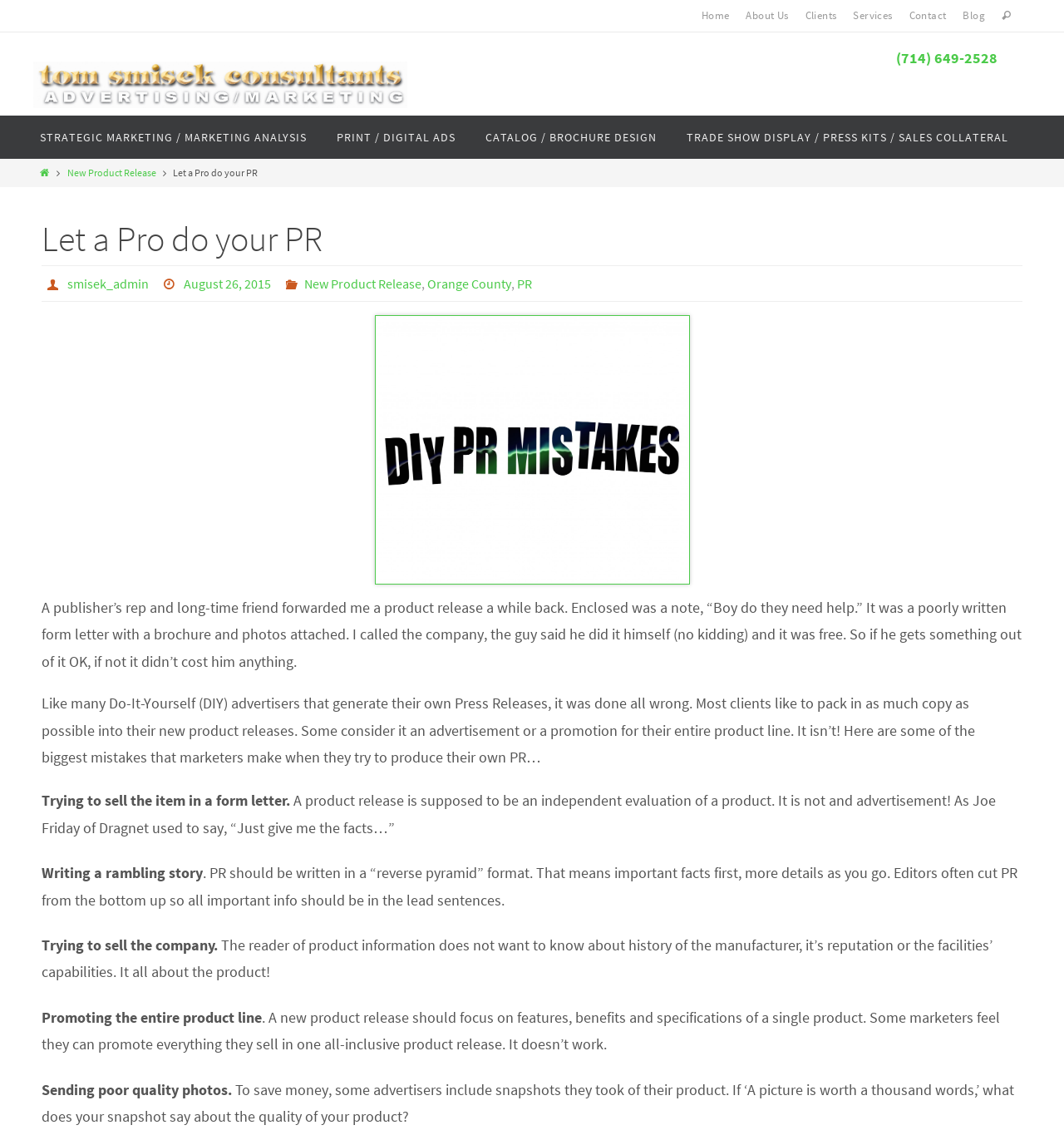Using the details from the image, please elaborate on the following question: What is the phone number on the webpage?

I found the phone number by looking at the heading element with the text '(714) 649-2528' which is located at the top-right corner of the webpage.